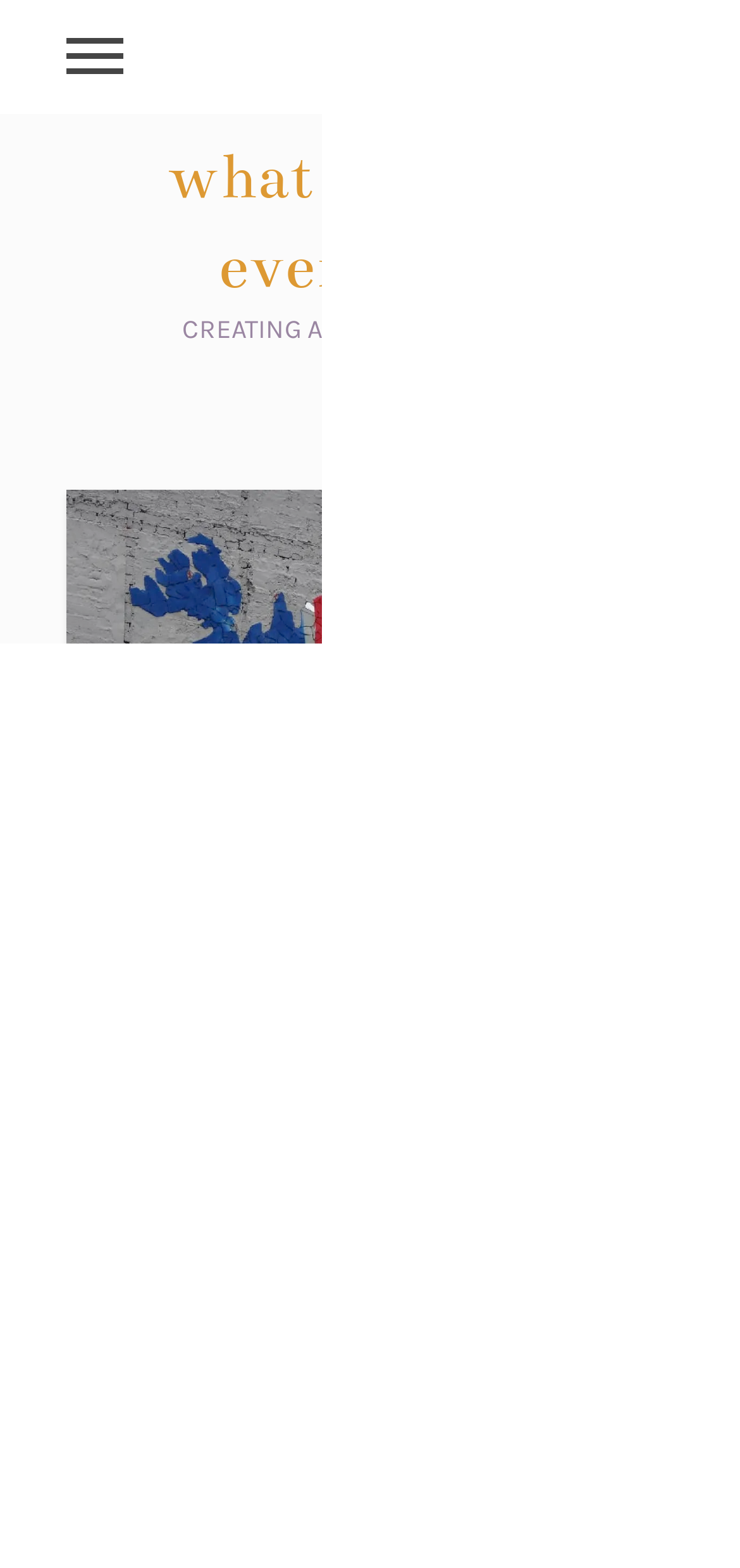Determine the main headline from the webpage and extract its text.

what katie did eventually